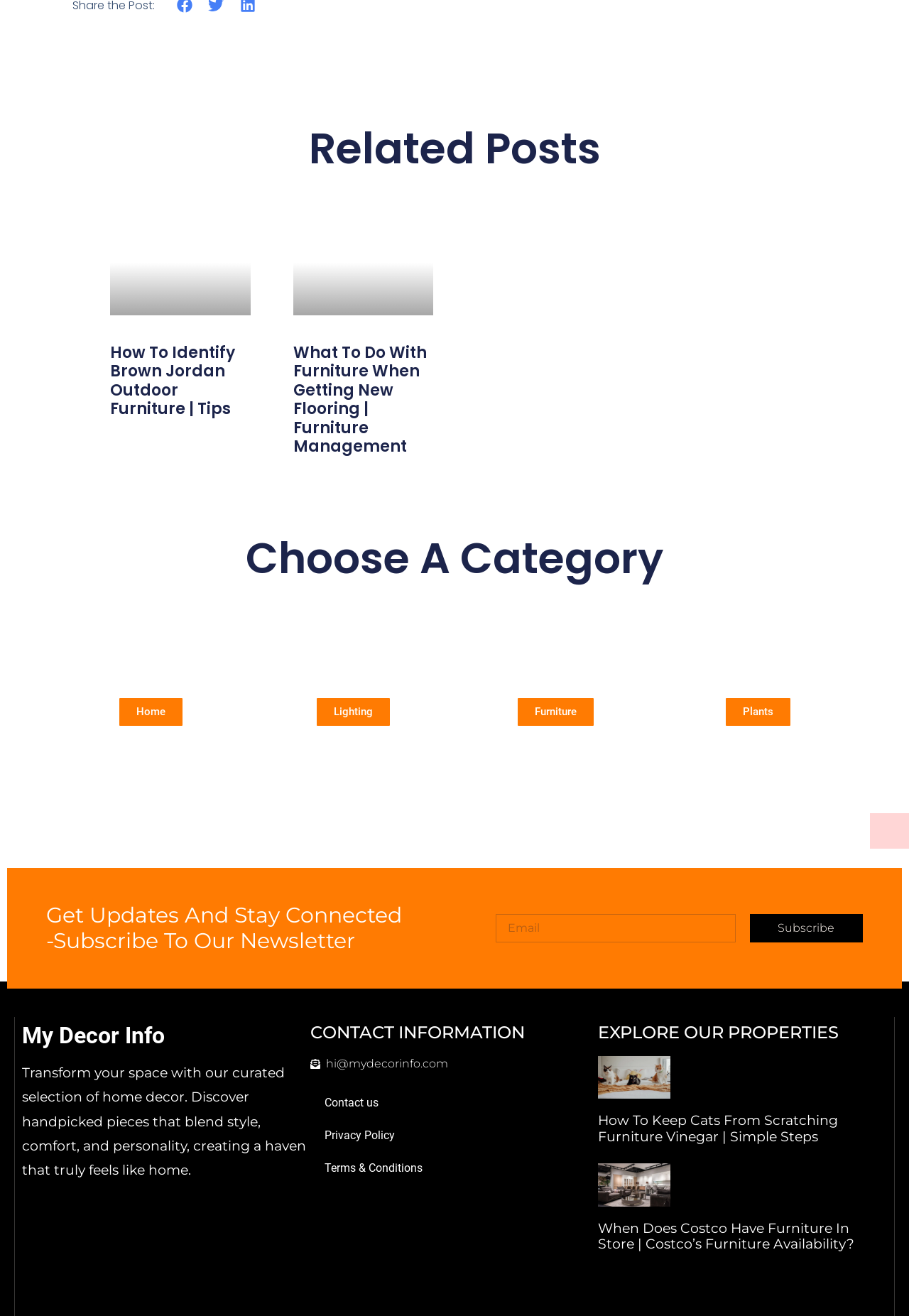What is the category of the article 'How To Identify Brown Jordan Outdoor Furniture'?
Using the image, give a concise answer in the form of a single word or short phrase.

Furniture